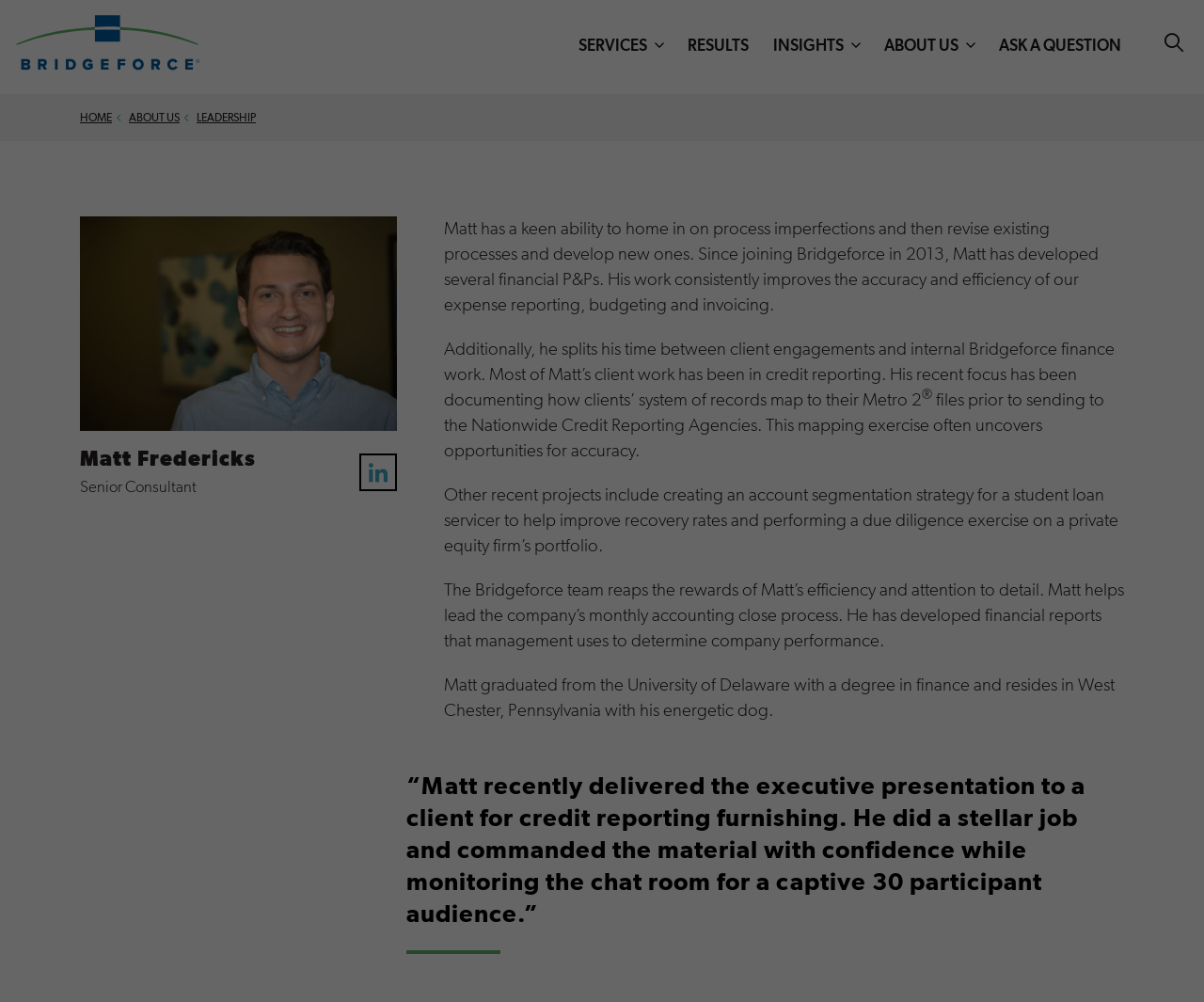Can you pinpoint the bounding box coordinates for the clickable element required for this instruction: "Click the SERVICES link"? The coordinates should be four float numbers between 0 and 1, i.e., [left, top, right, bottom].

[0.48, 0.034, 0.538, 0.057]